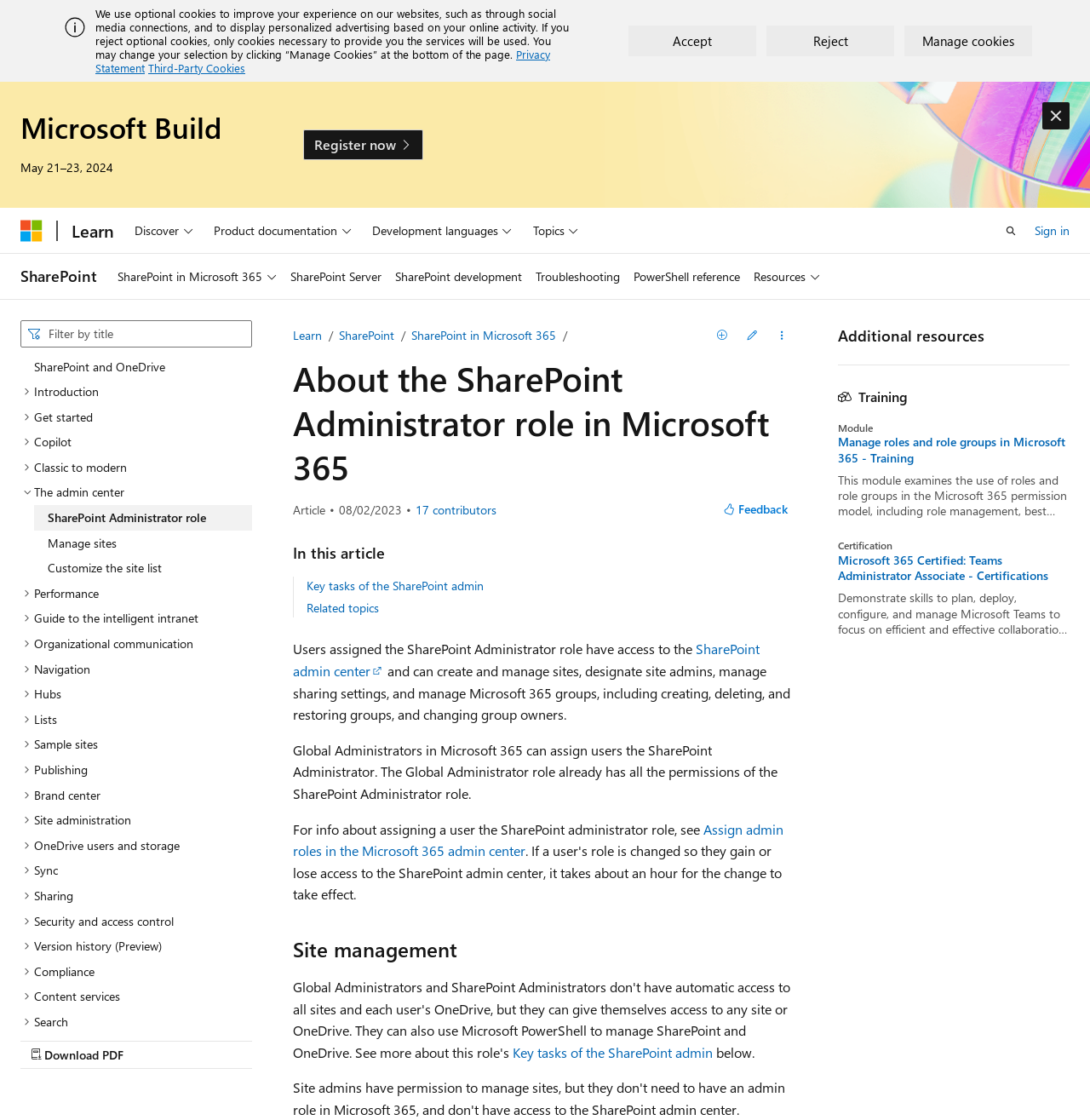Respond with a single word or phrase to the following question: How many tree items are under 'The admin center'?

3